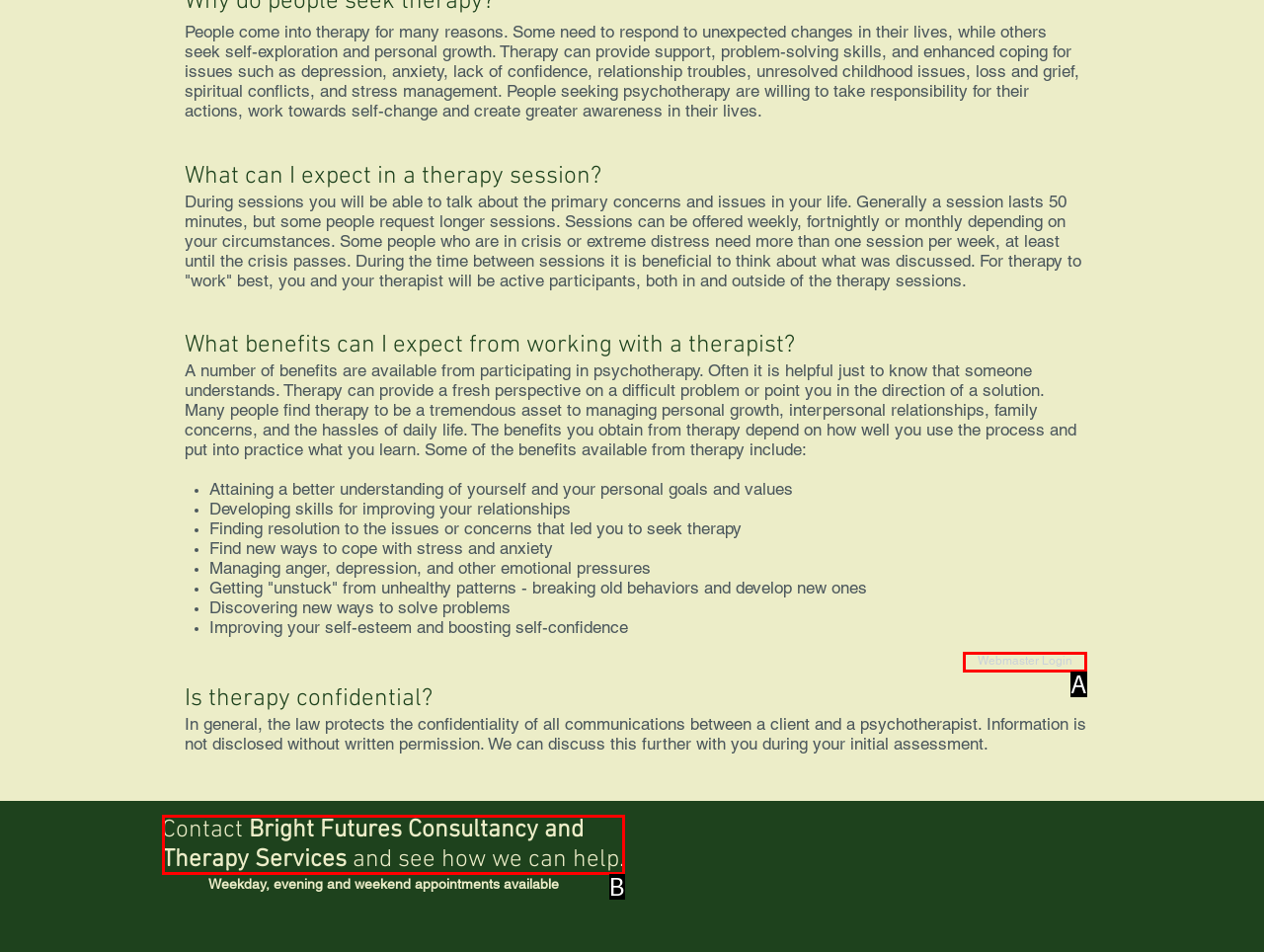Which HTML element matches the description: Webmaster Login?
Reply with the letter of the correct choice.

A